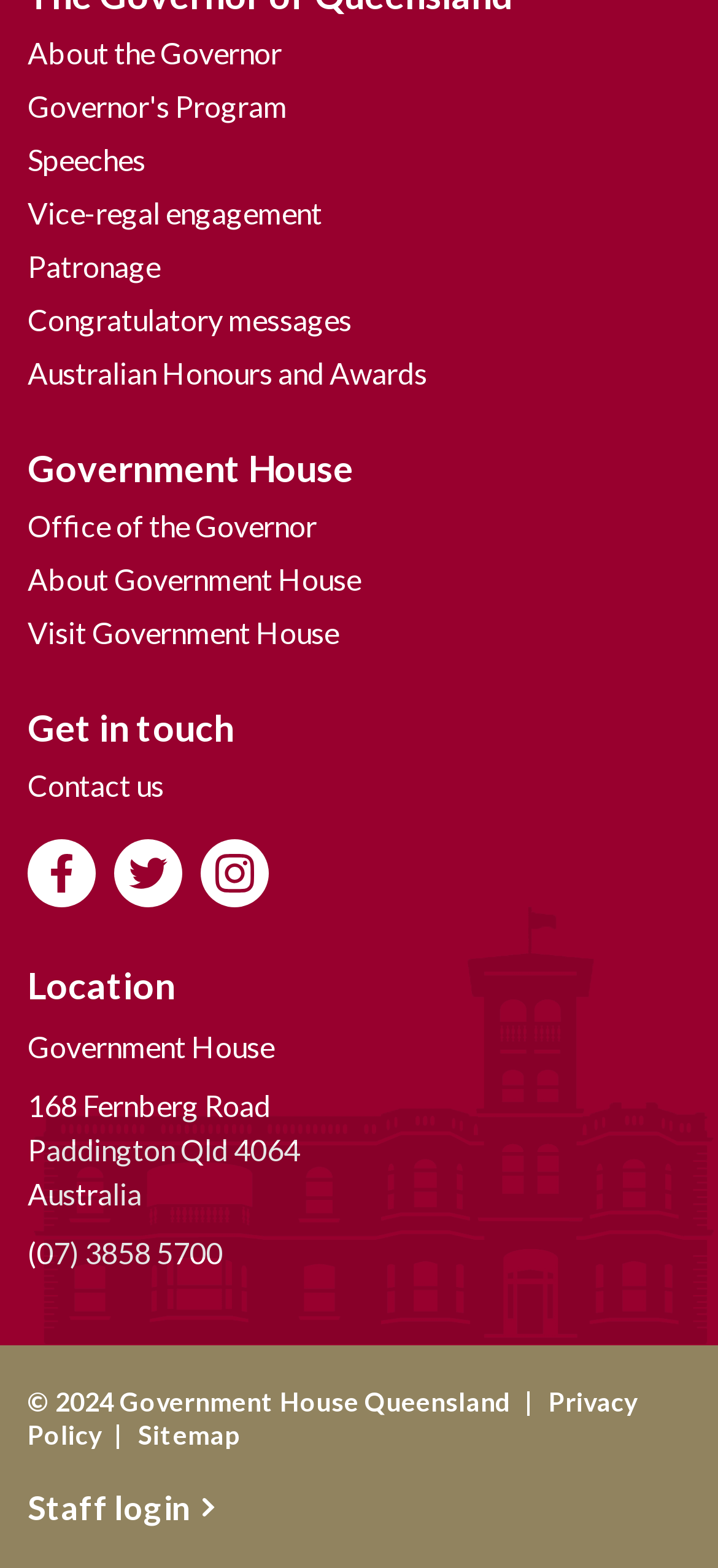Based on the image, please elaborate on the answer to the following question:
What social media platforms can you follow Government House on?

I found three link elements with the text 'Like us on Facebook', 'Follow us on Twitter', and 'Follow us on Instagram' at coordinates [0.038, 0.536, 0.133, 0.579], [0.159, 0.536, 0.254, 0.579], and [0.279, 0.536, 0.374, 0.579] respectively. These links suggest that Government House has a presence on these three social media platforms.